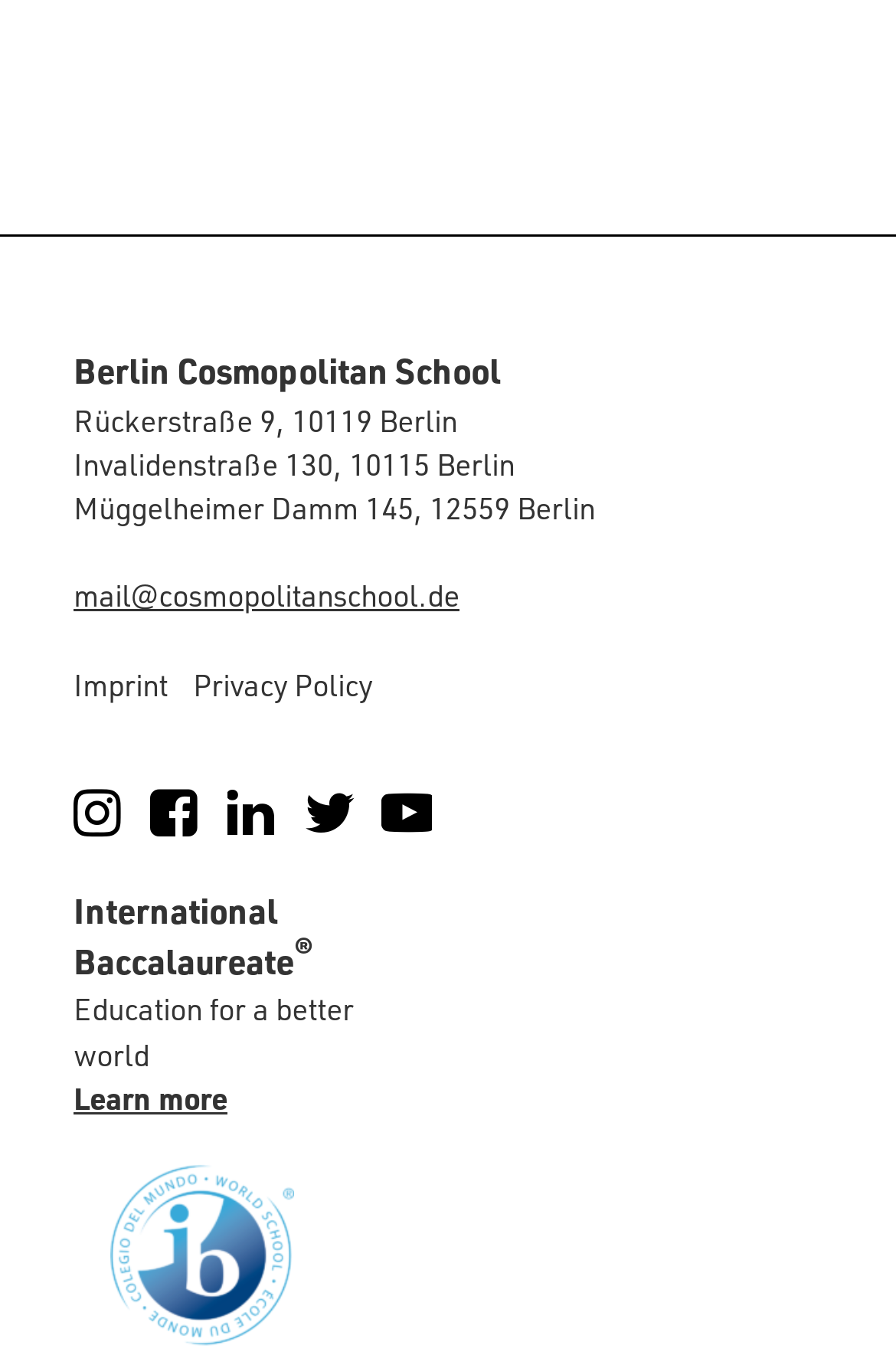Locate the bounding box coordinates of the element you need to click to accomplish the task described by this instruction: "Visit the school's email".

[0.082, 0.424, 0.513, 0.453]